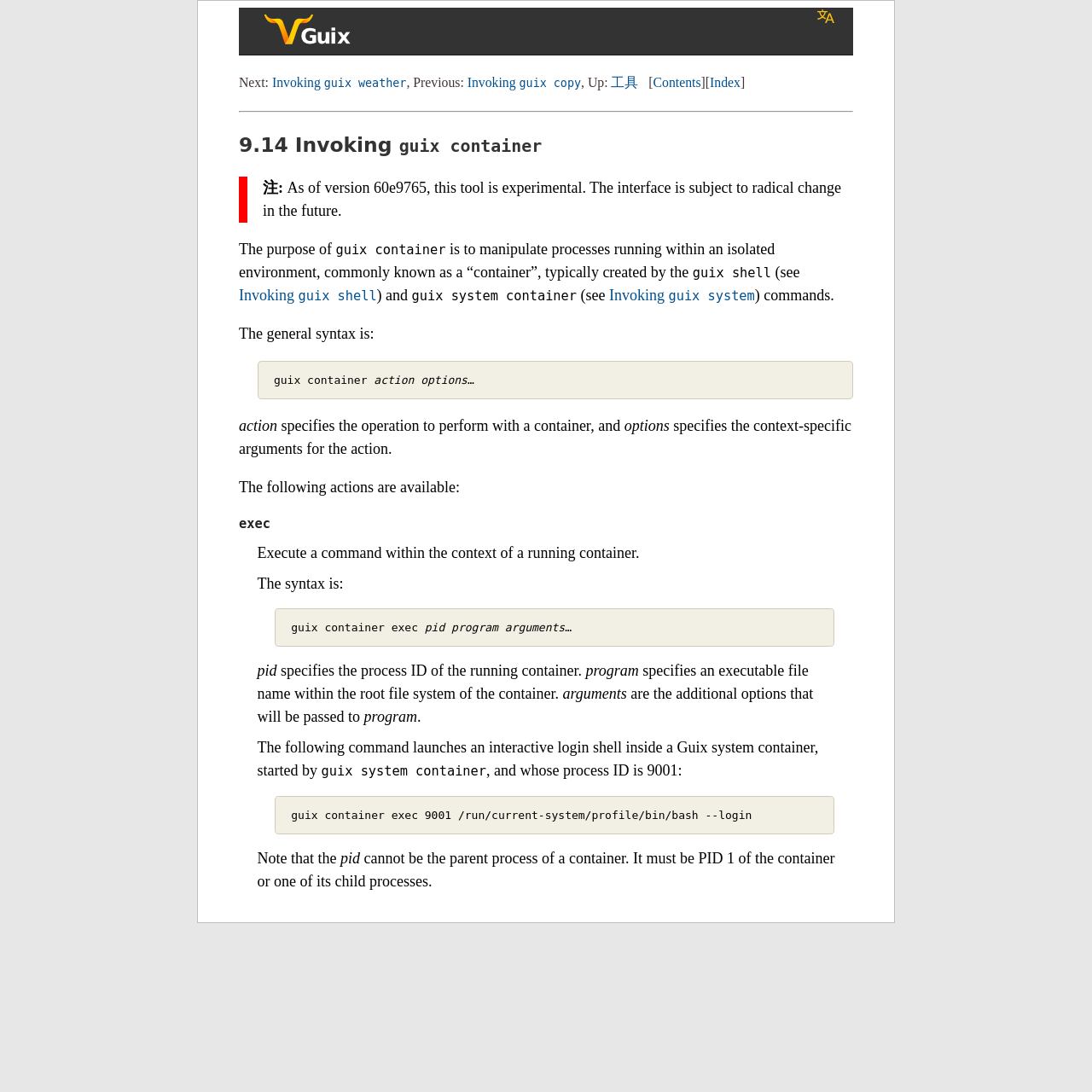Respond with a single word or phrase for the following question: 
What is the purpose of guix container?

manipulate processes within an isolated environment